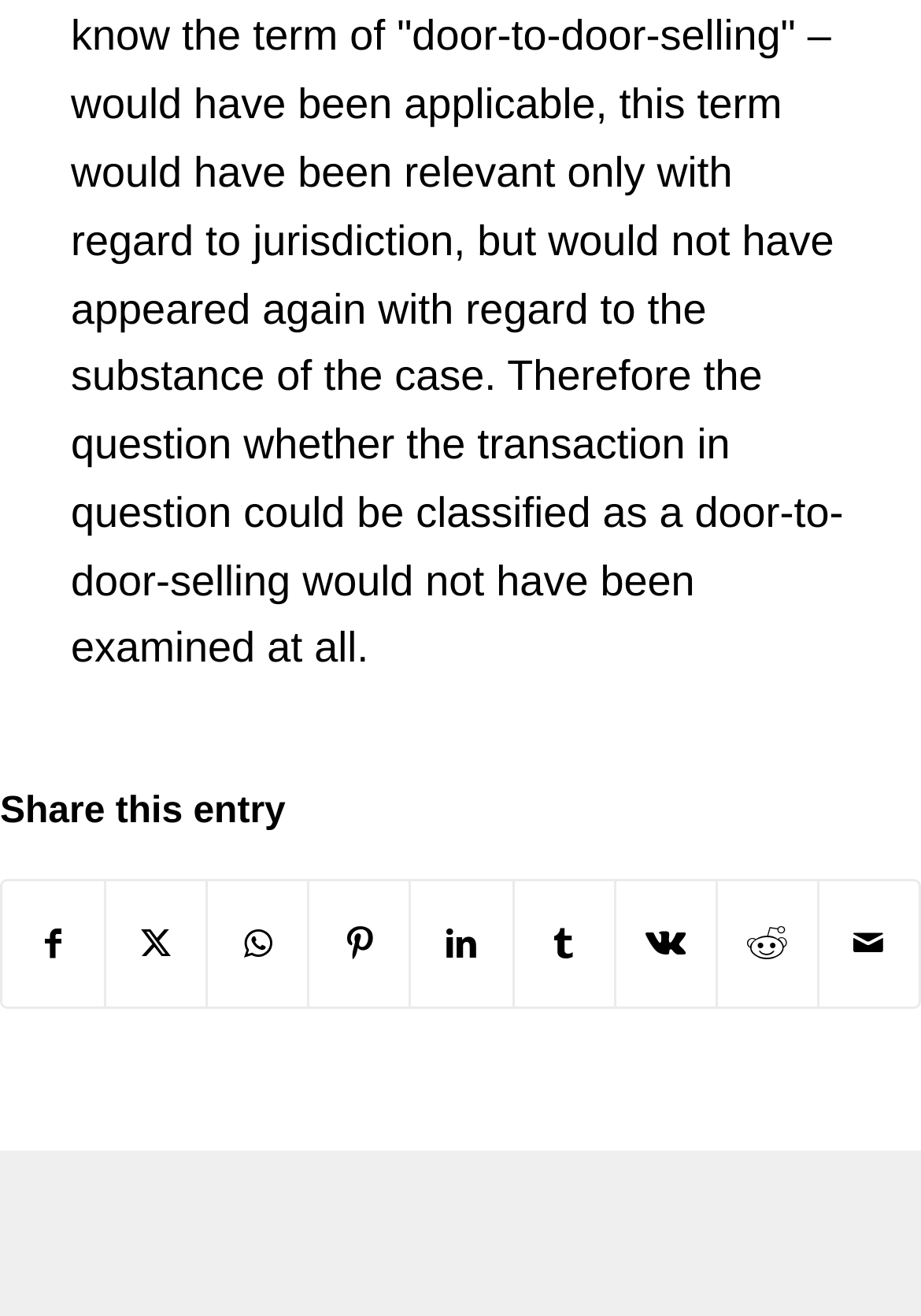Could you determine the bounding box coordinates of the clickable element to complete the instruction: "Share on Facebook"? Provide the coordinates as four float numbers between 0 and 1, i.e., [left, top, right, bottom].

[0.003, 0.67, 0.113, 0.765]